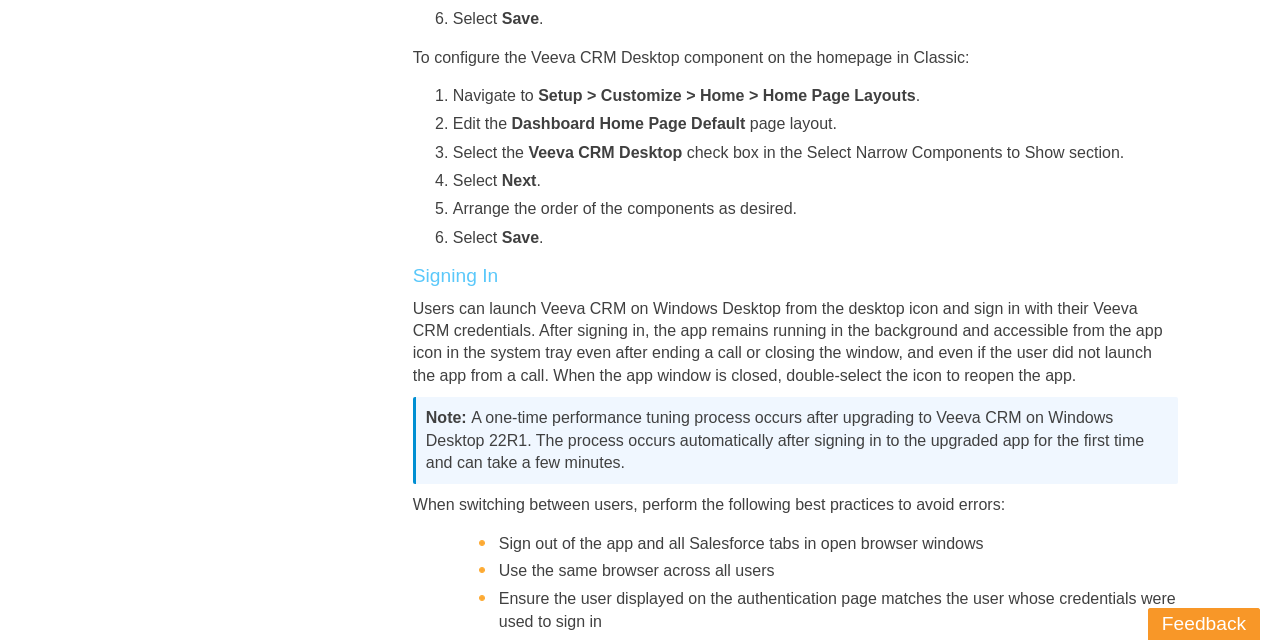Can you find the bounding box coordinates for the UI element given this description: "Feedback"? Provide the coordinates as four float numbers between 0 and 1: [left, top, right, bottom].

[0.897, 0.95, 0.984, 1.0]